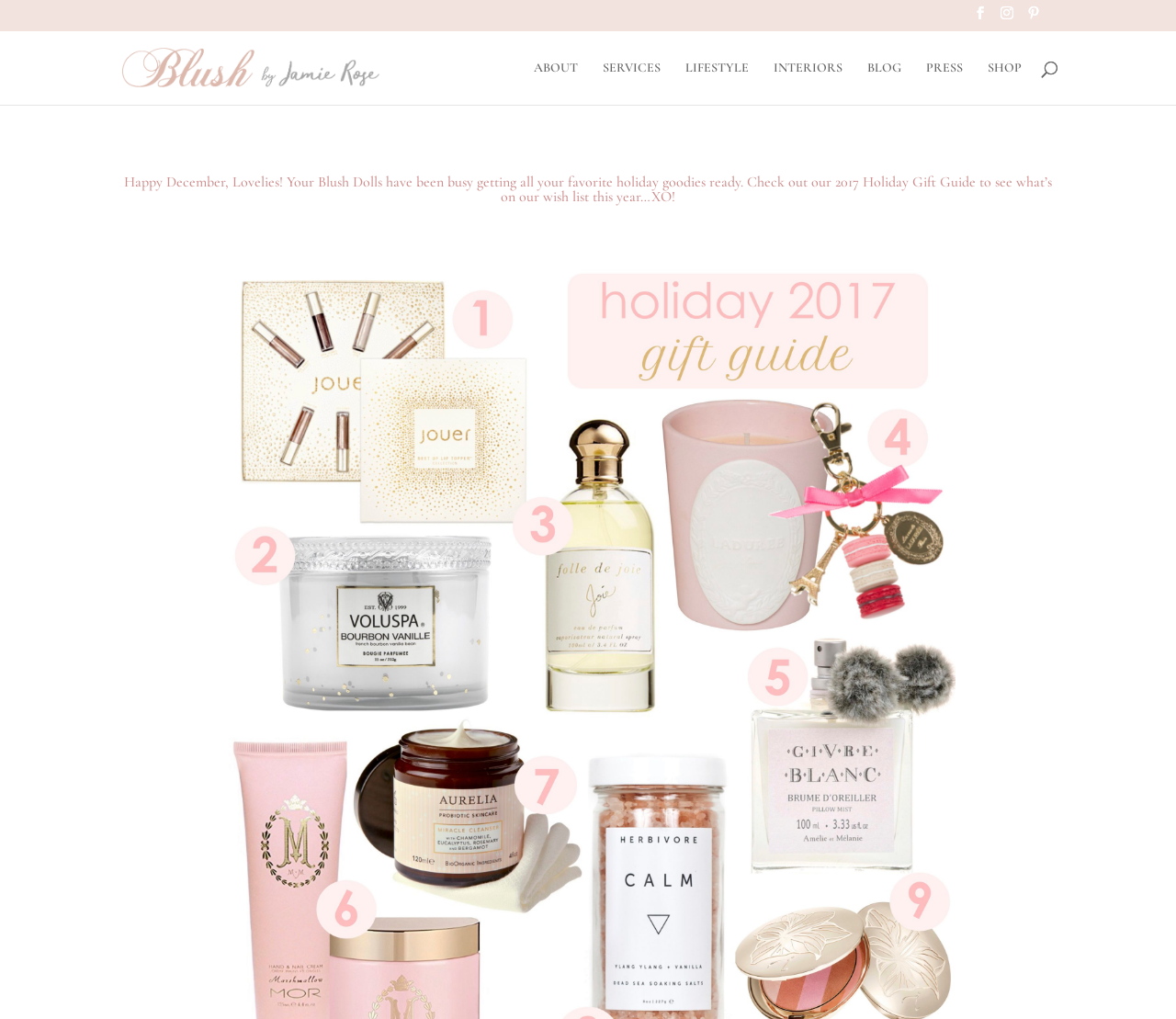Please identify the bounding box coordinates of the element's region that needs to be clicked to fulfill the following instruction: "Search for something". The bounding box coordinates should consist of four float numbers between 0 and 1, i.e., [left, top, right, bottom].

[0.157, 0.03, 0.877, 0.032]